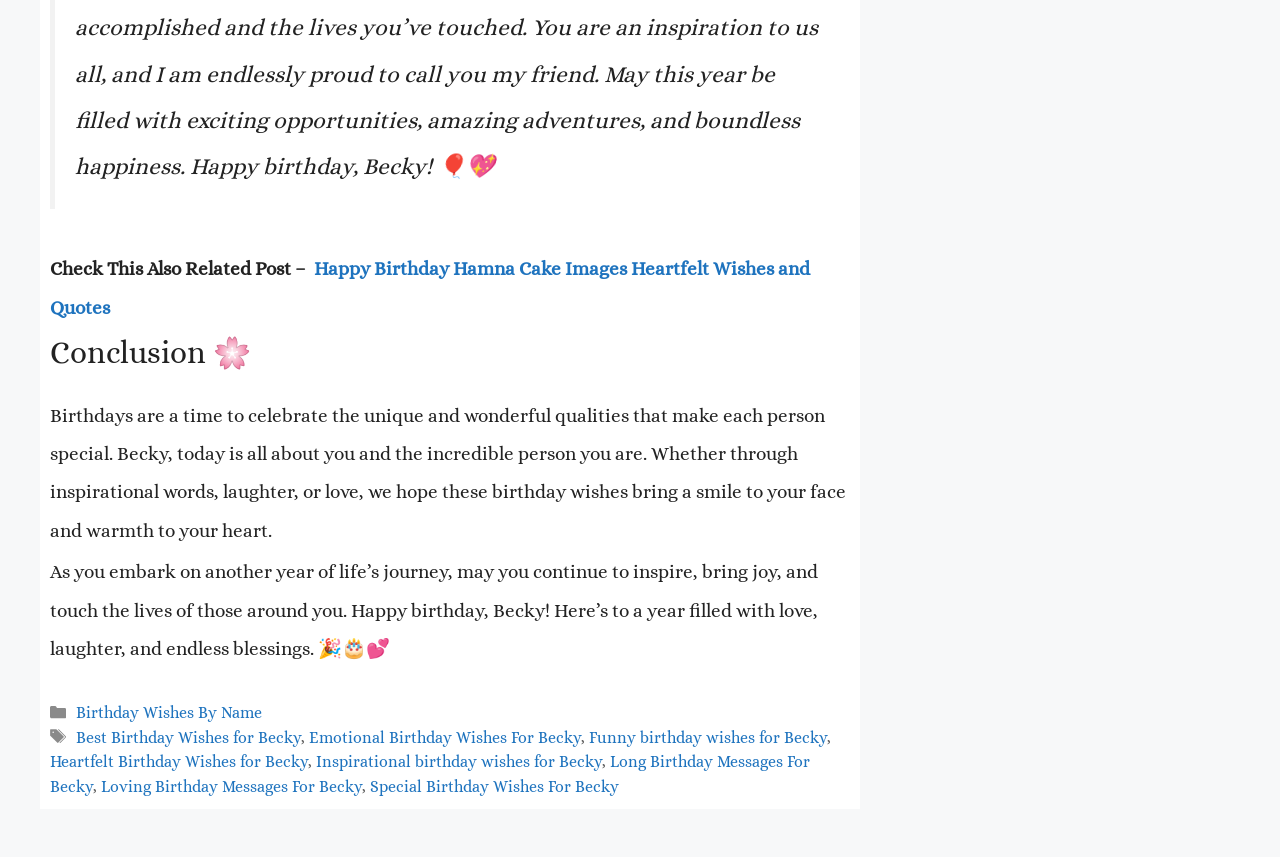Can you determine the bounding box coordinates of the area that needs to be clicked to fulfill the following instruction: "Click the link to view Birthday Wishes By Name"?

[0.059, 0.821, 0.205, 0.843]